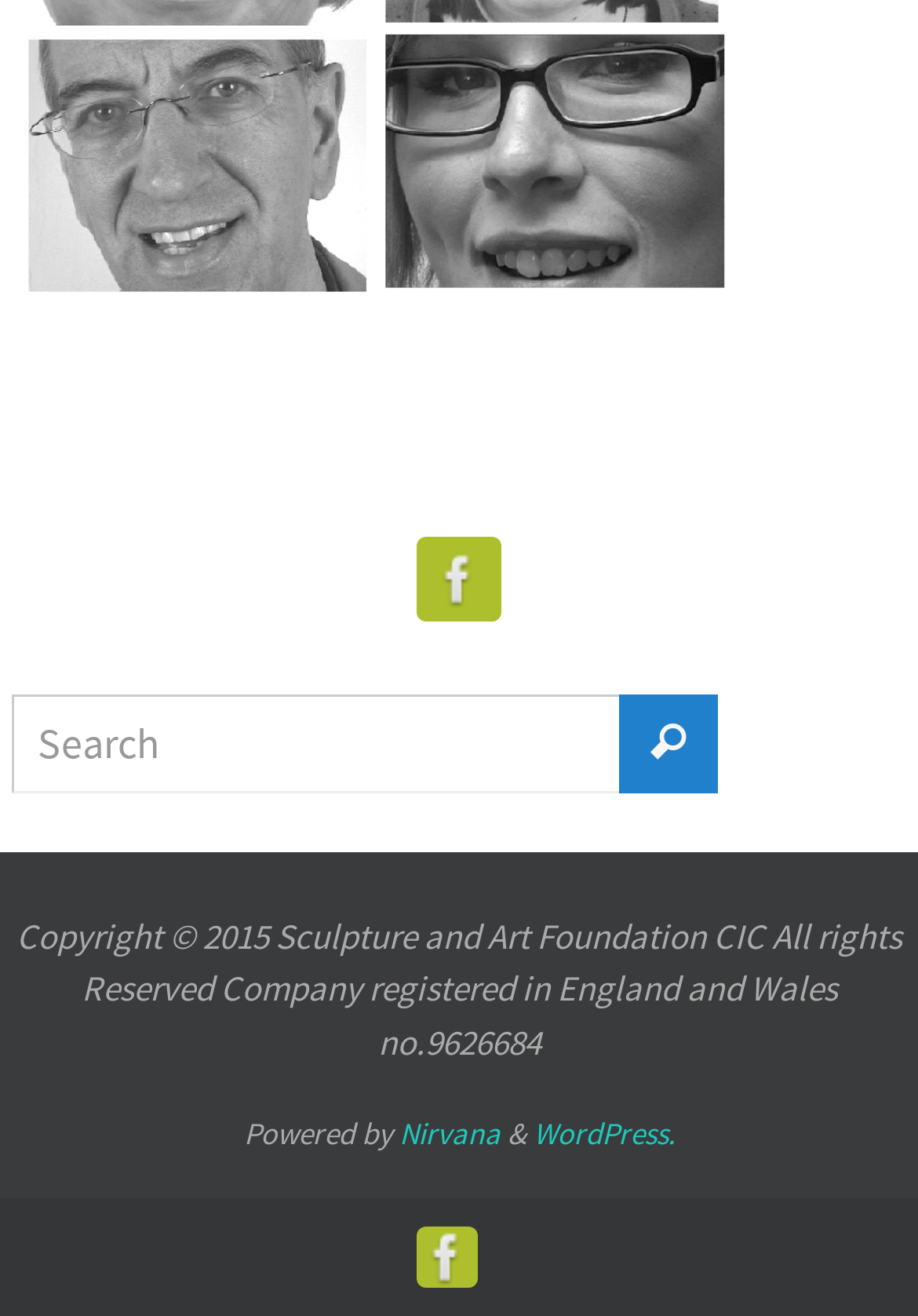Based on the element description: "input value="Search" name="s" value="Search"", identify the bounding box coordinates for this UI element. The coordinates must be four float numbers between 0 and 1, listed as [left, top, right, bottom].

[0.013, 0.527, 0.782, 0.602]